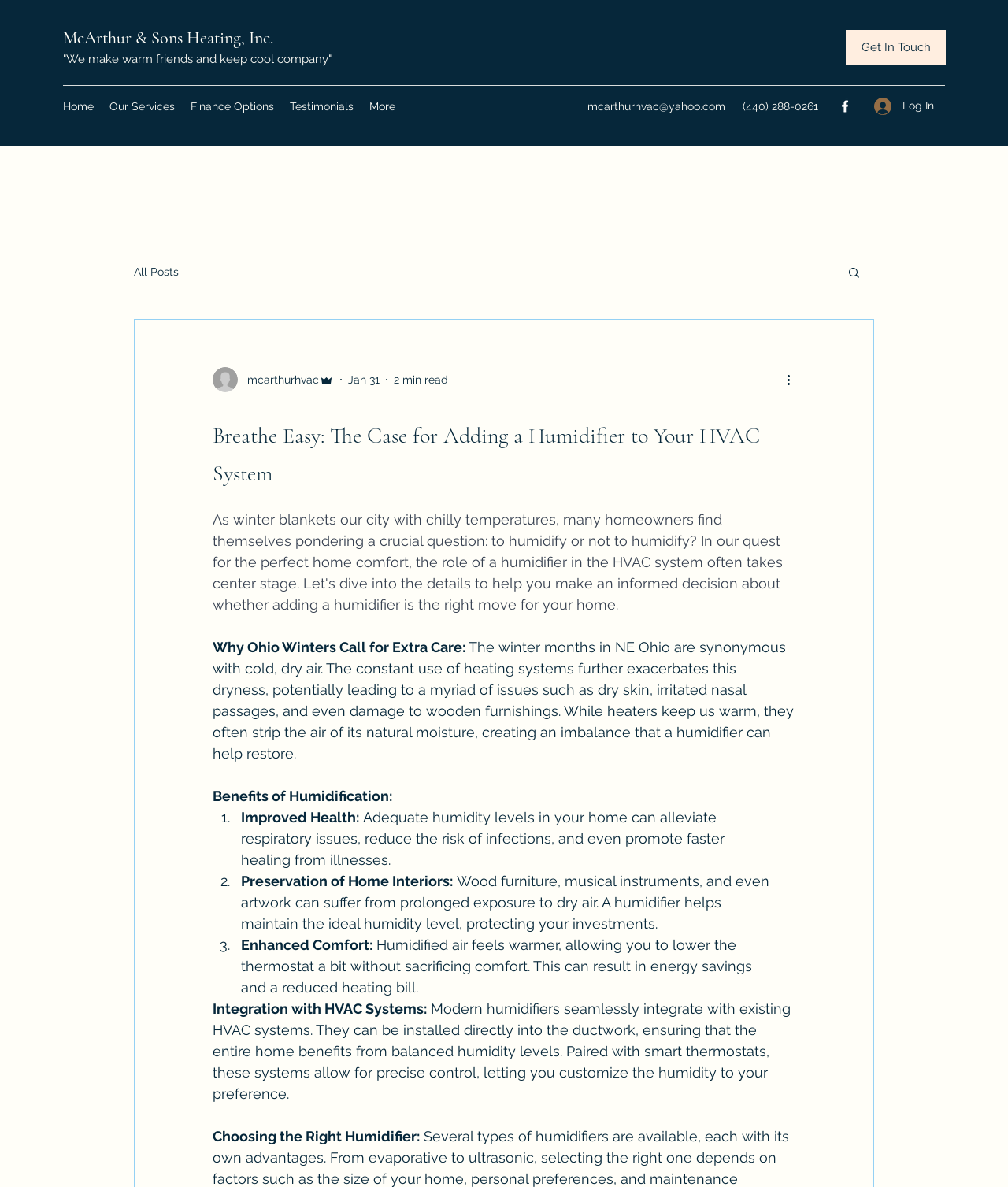Determine the bounding box coordinates of the region that needs to be clicked to achieve the task: "Click on the 'Get In Touch' link".

[0.839, 0.025, 0.938, 0.055]